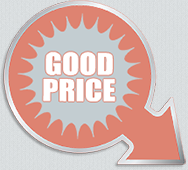What is the direction of the arrow?
Please answer the question as detailed as possible based on the image.

According to the caption, the arrow points downward, which is a visual element used to draw attention to potential deals or savings associated with the services offered.